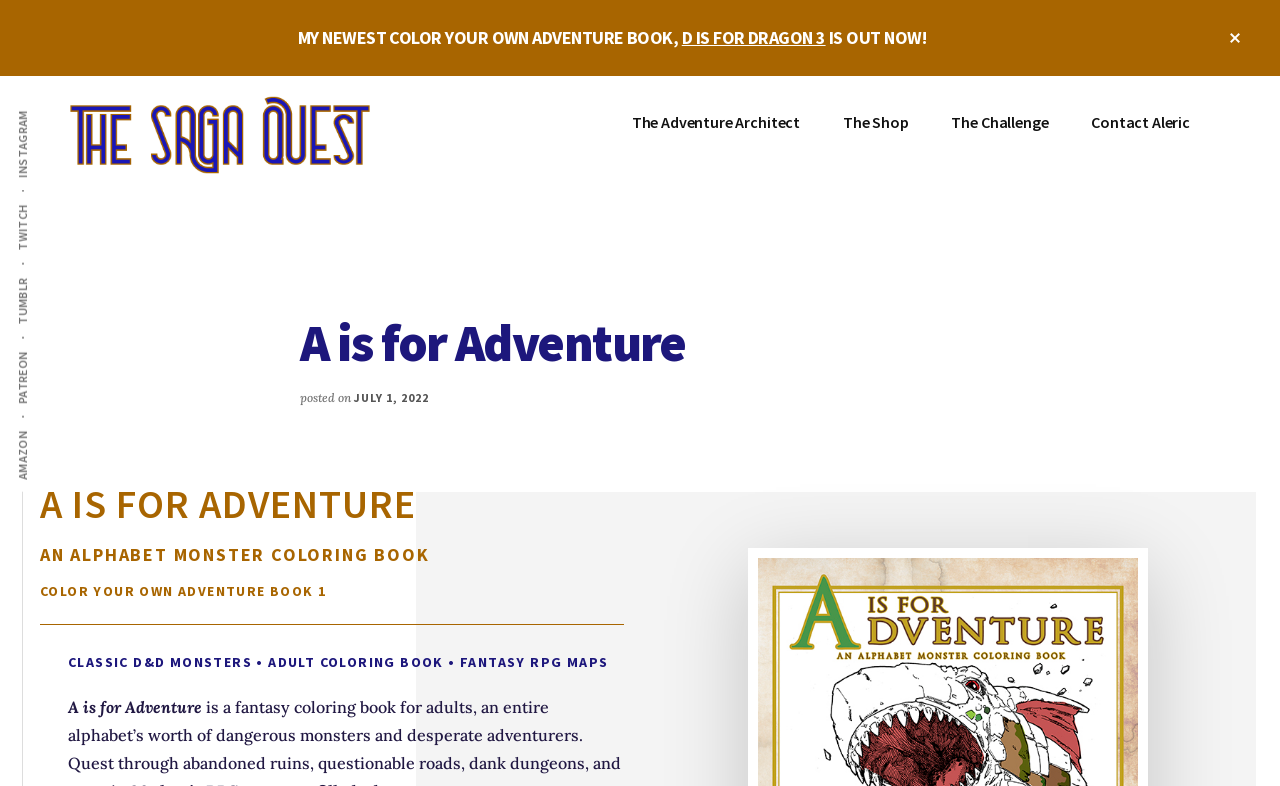Locate the bounding box of the UI element with the following description: "parent_node: The Saga Quest".

[0.055, 0.201, 0.289, 0.226]